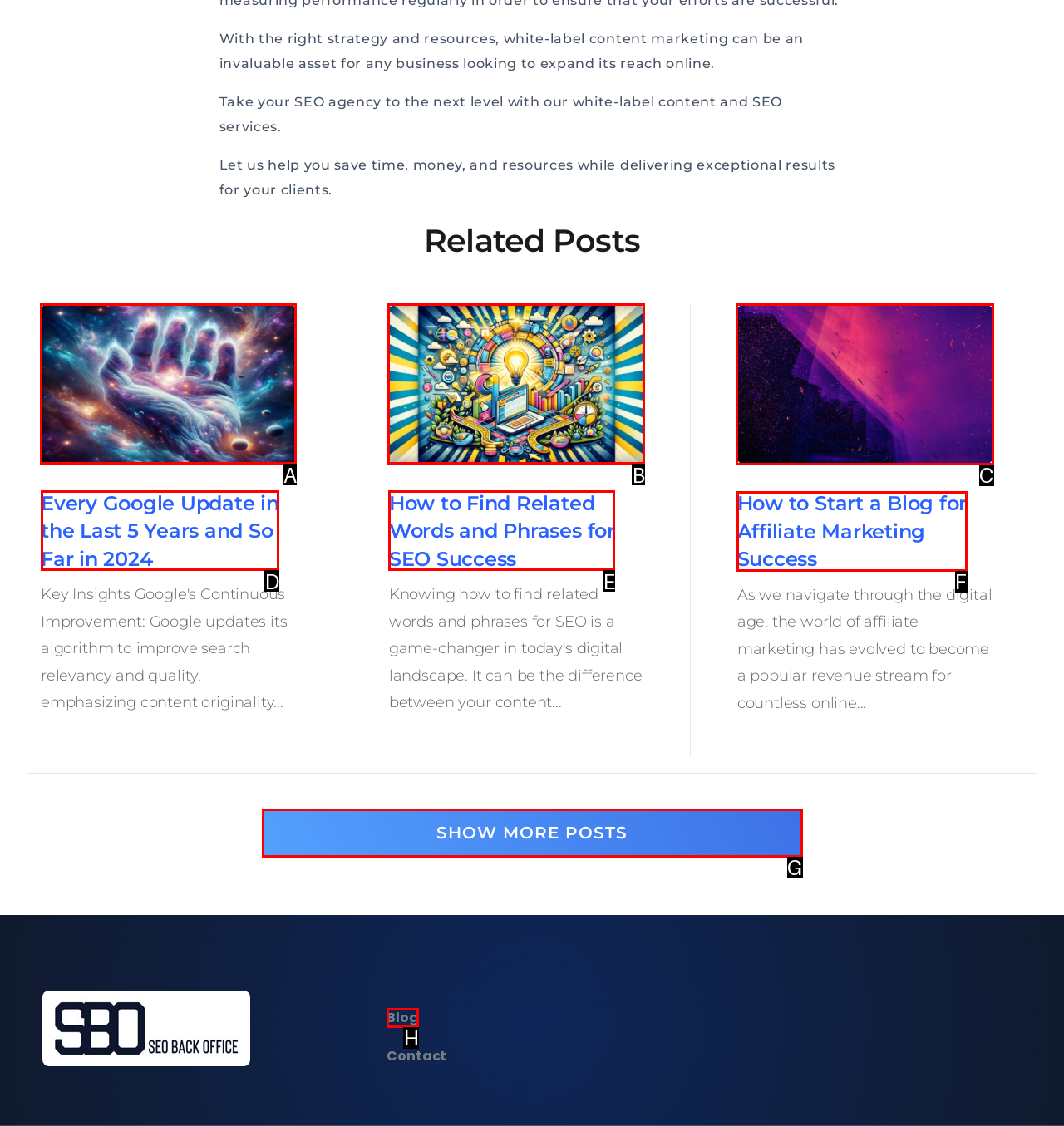Identify which option matches the following description: Show more posts
Answer by giving the letter of the correct option directly.

G